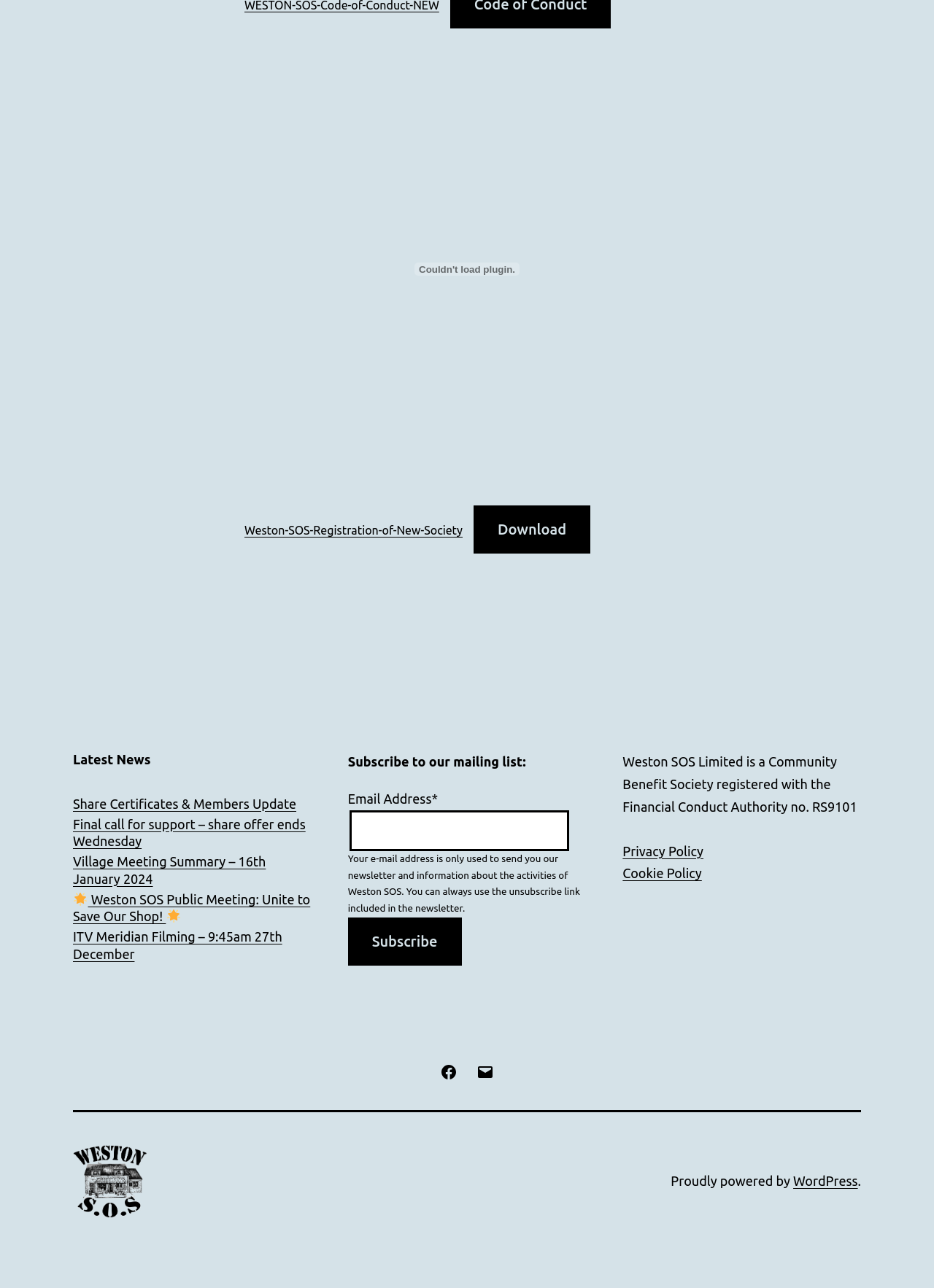Can you find the bounding box coordinates for the element to click on to achieve the instruction: "Click the 'Weston-SOS-Registration-of-New-Society' link"?

[0.262, 0.407, 0.495, 0.417]